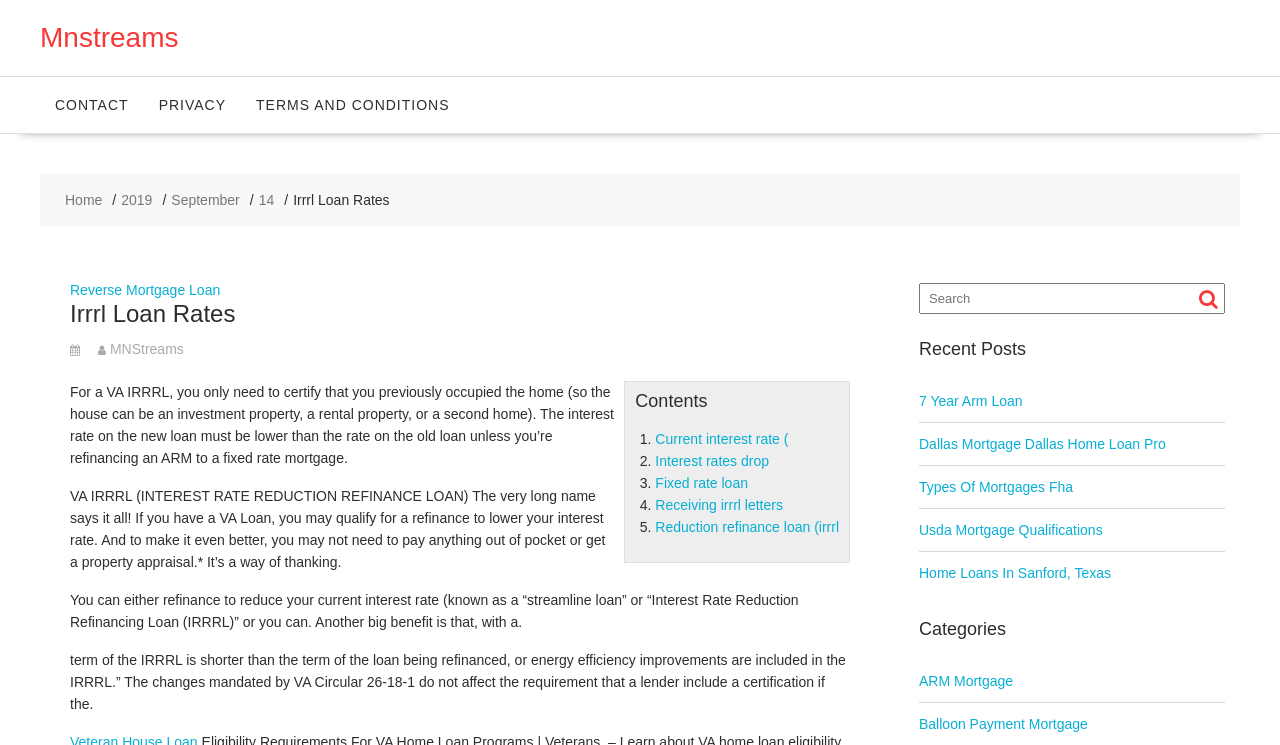What is the purpose of a VA IRRRL?
Based on the visual information, provide a detailed and comprehensive answer.

According to the webpage, a VA IRRRL (Interest Rate Reduction Refinancing Loan) is a type of loan that allows veterans to refinance their existing VA loan to a lower interest rate, which can help reduce their monthly mortgage payments.